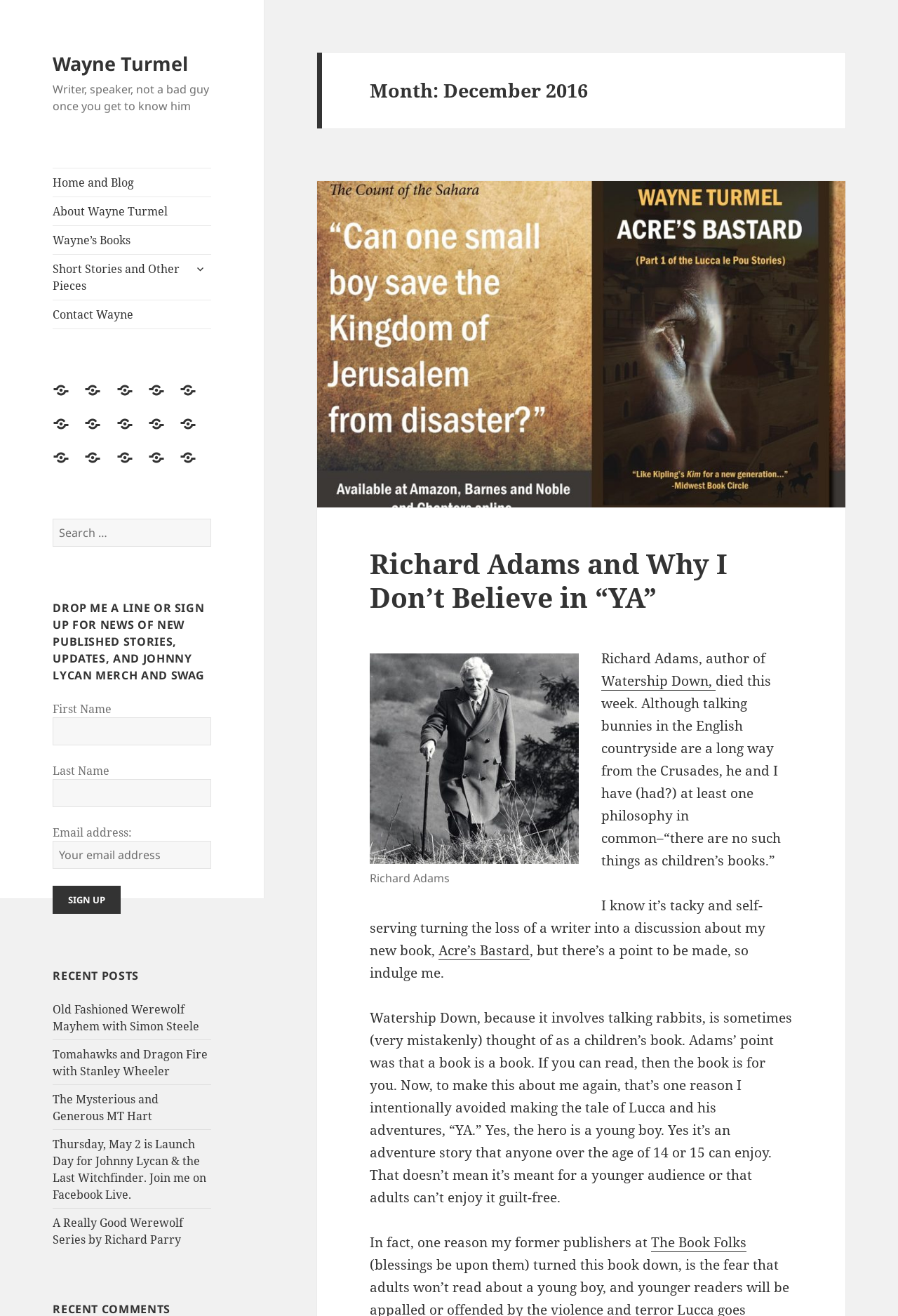Please specify the bounding box coordinates of the clickable section necessary to execute the following command: "Click on the 'About Wayne Turmel' link".

[0.059, 0.15, 0.235, 0.171]